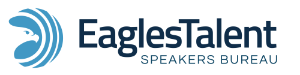Consider the image and give a detailed and elaborate answer to the question: 
What is the purpose of the organization?

The caption states that the organization's focus is on connecting audiences with impactful speakers for various events, which implies that the purpose of Eagles Talent is to facilitate meaningful speaking engagements.